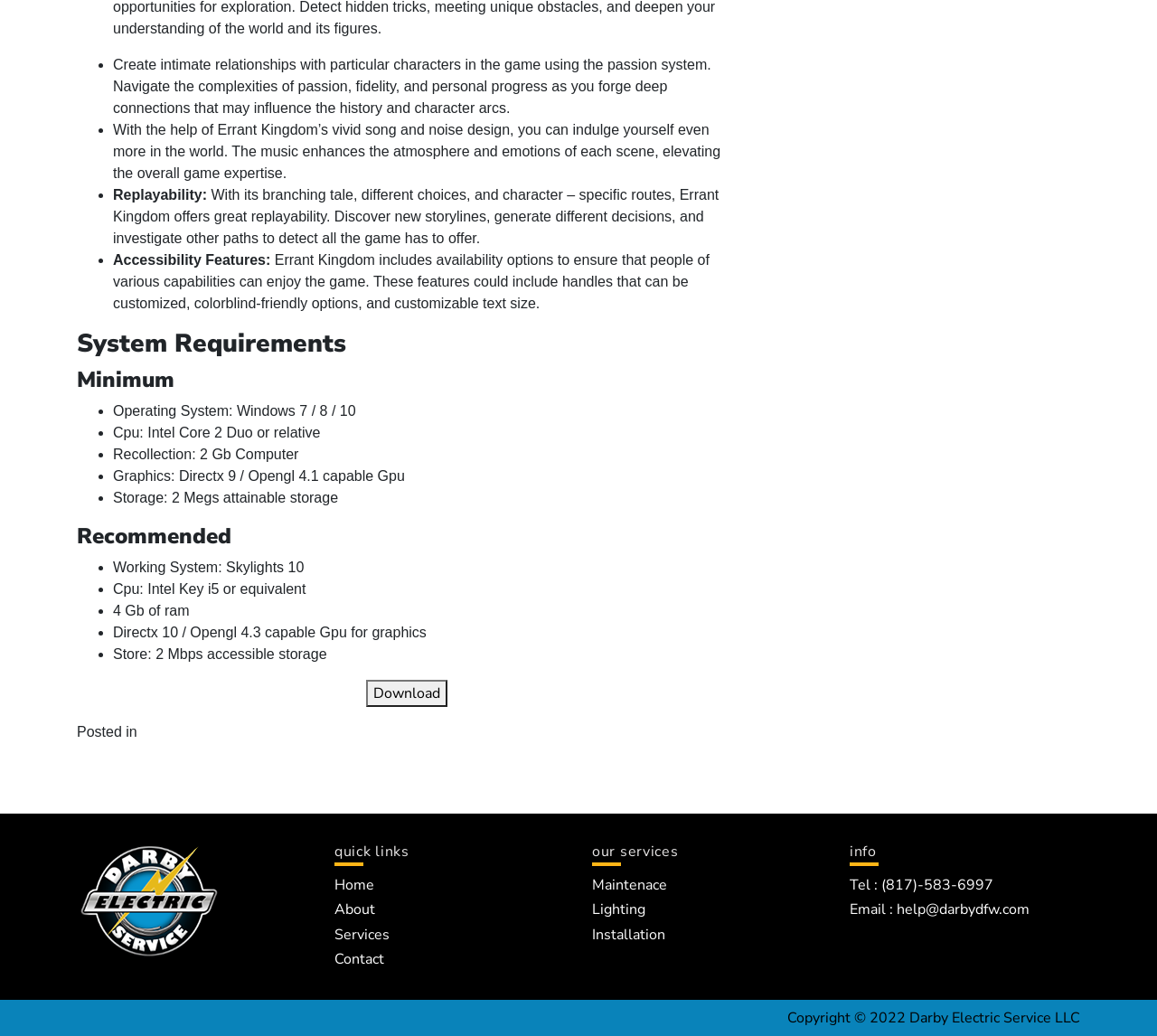Determine the bounding box coordinates of the clickable region to execute the instruction: "Read the post". The coordinates should be four float numbers between 0 and 1, denoted as [left, top, right, bottom].

[0.098, 0.055, 0.615, 0.112]